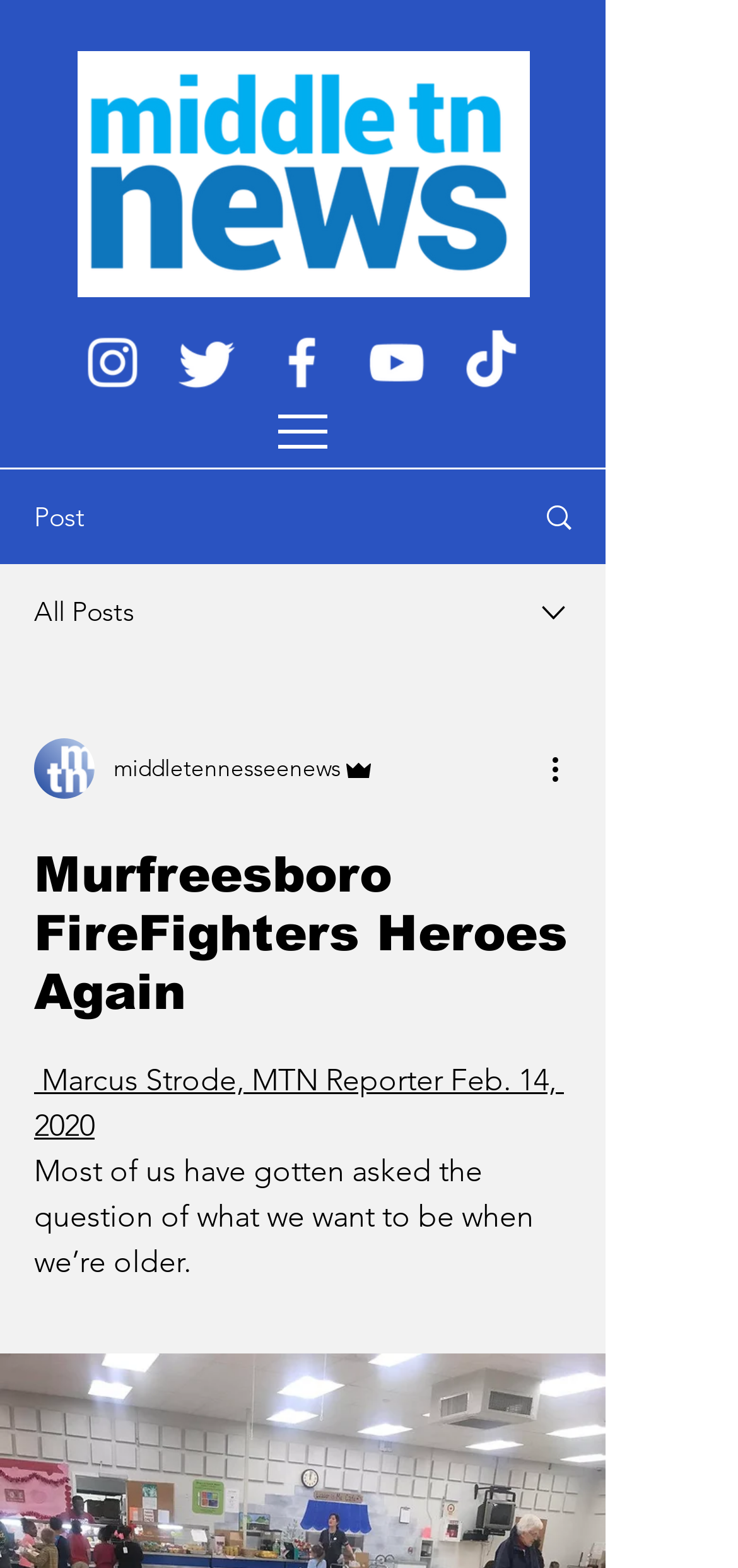Respond to the question below with a concise word or phrase:
What is the category of the post?

All Posts